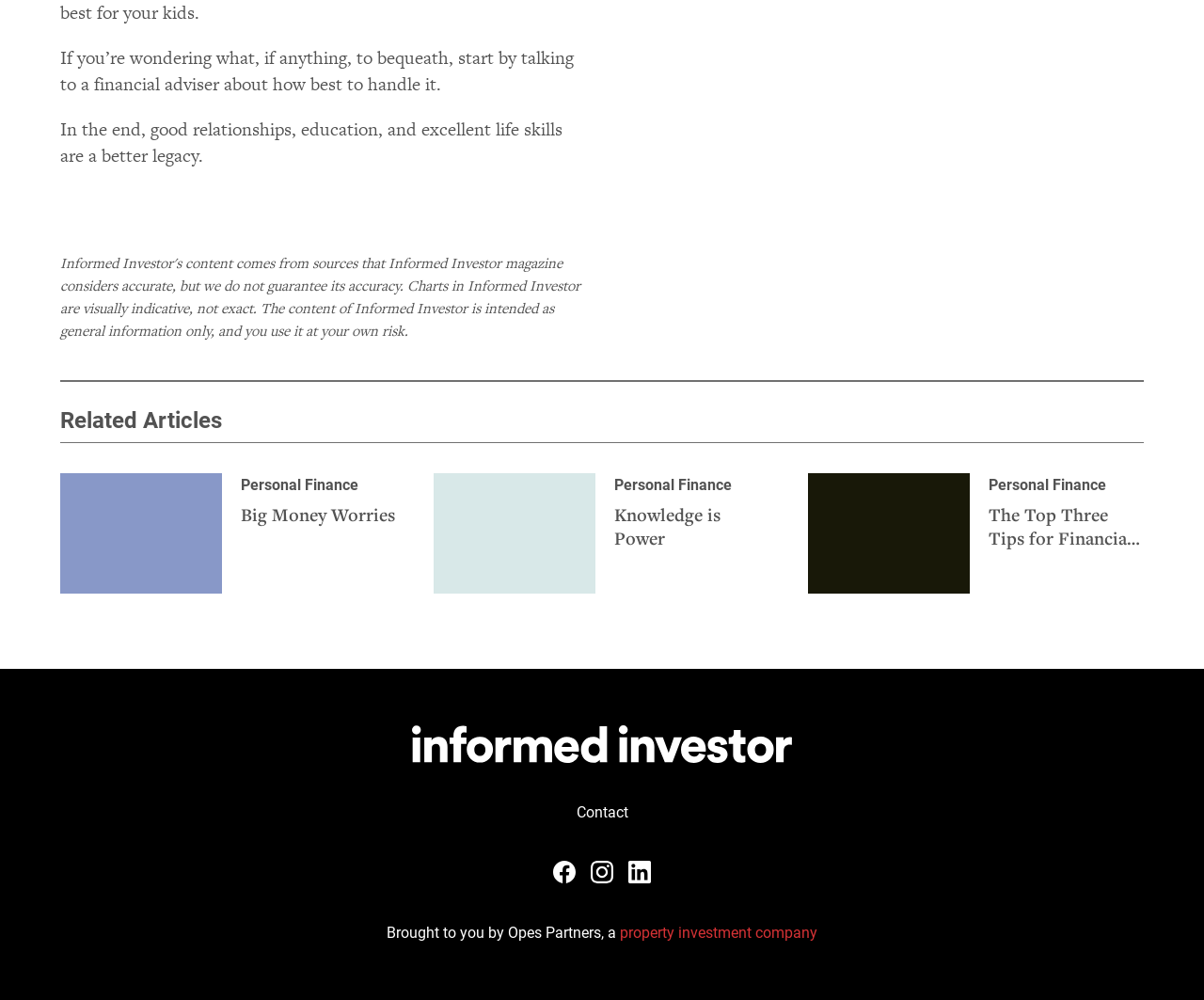How many articles are listed?
Look at the screenshot and respond with one word or a short phrase.

3